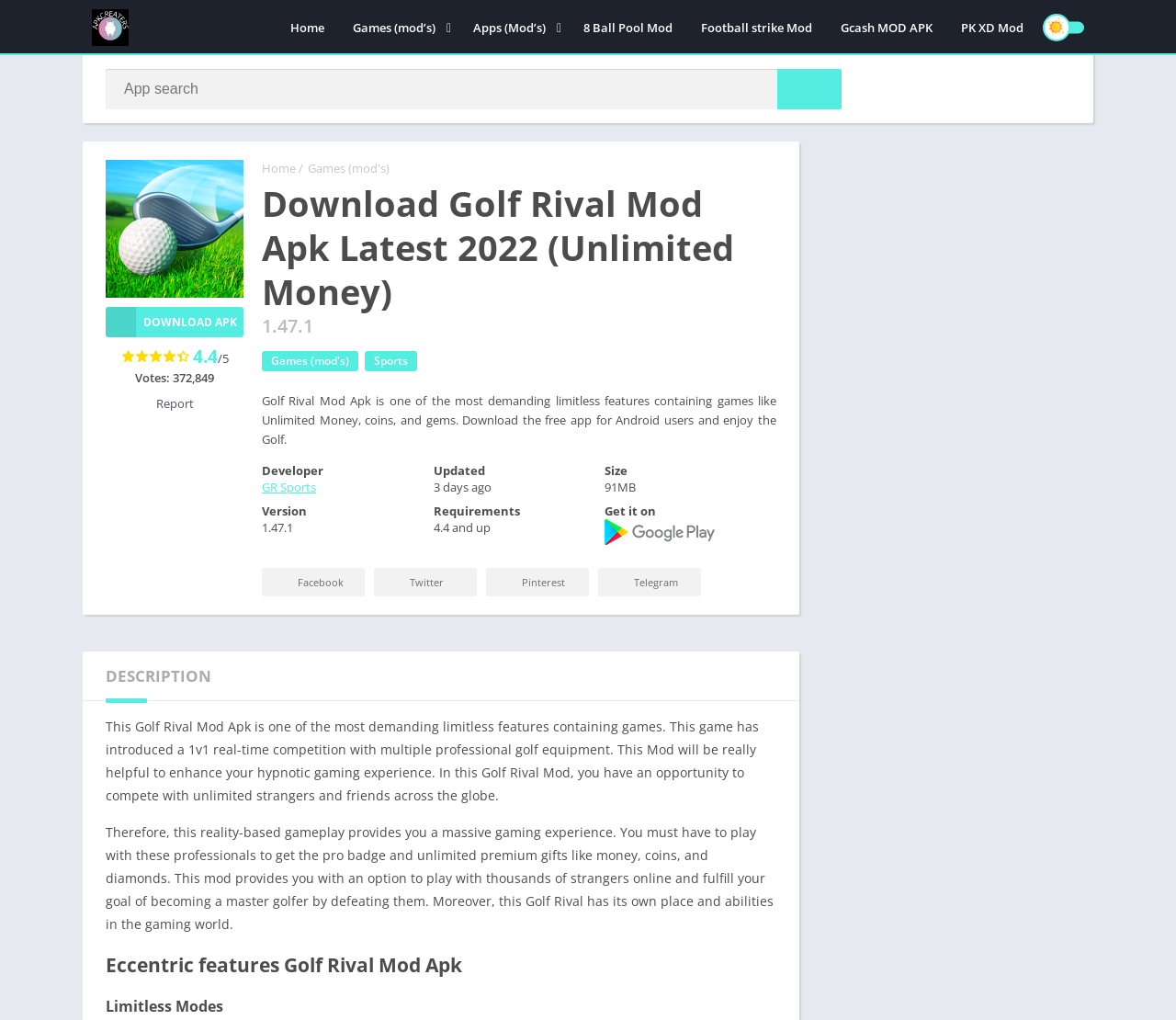Find the bounding box of the UI element described as follows: "Books & Reference".

[0.391, 0.259, 0.531, 0.286]